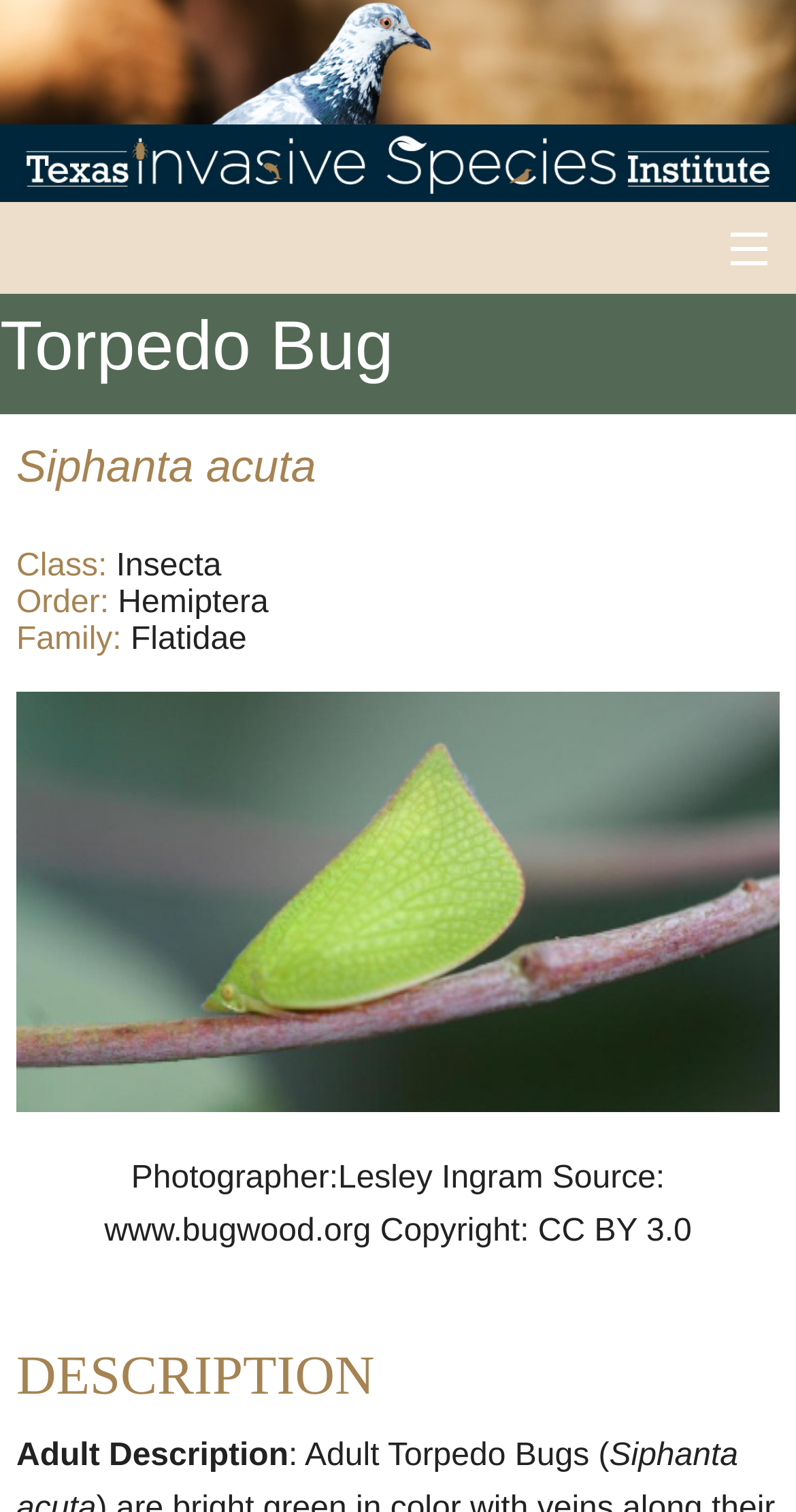What is the scientific name of the Torpedo Bug?
Please utilize the information in the image to give a detailed response to the question.

The scientific name of the Torpedo Bug can be found in the heading 'Siphanta acuta' which is located below the main heading 'Torpedo Bug'.